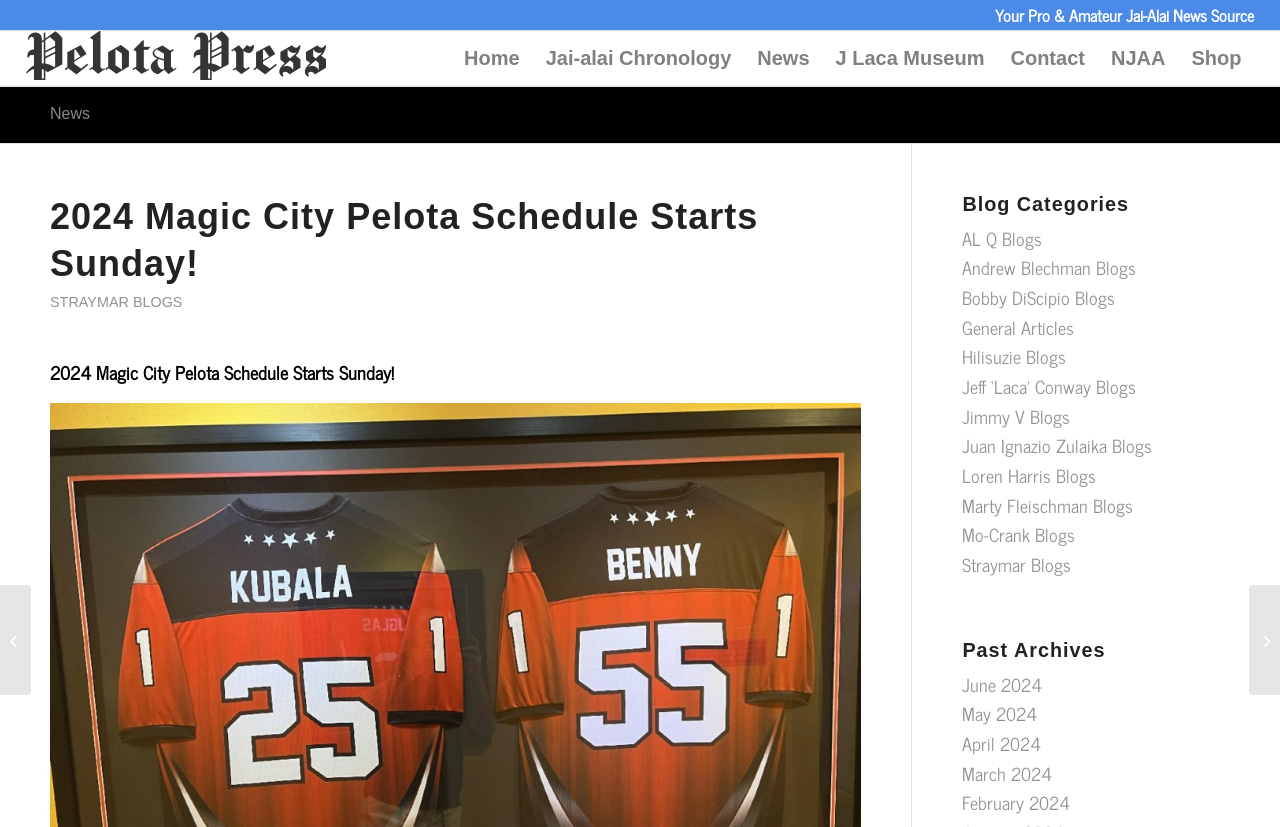Elaborate on the information and visuals displayed on the webpage.

The webpage is a news source for Jai-Alai, a sport, and features various sections and links. At the top, there is a header with the title "2024 Magic City Pelota Schedule Starts Sunday!" and a logo image of Pelota Press. Below the header, there is a navigation menu with links to different sections, including "Home", "Jai-alai Chronology", "News", "J Laca Museum", "Contact", "NJAA", and "Shop".

On the left side, there is a section with a heading "News" and a subheading "Blog Categories". This section contains links to various blog categories, such as "AL Q Blogs", "Andrew Blechman Blogs", and "General Articles", among others.

To the right of the navigation menu, there is a main content area with a heading "2024 Magic City Pelota Schedule Starts Sunday!" and a link to "STRAYMAR BLOGS". Below this, there is a section with a heading "Past Archives" that lists links to past articles, organized by month, from June 2024 to February 2024.

At the bottom of the page, there are two links, "A Legend Lost (6 of 91)" and "50th Anniversary of the Day that Changed Everything – Part 1 of 2", which appear to be related to specific news articles or stories.